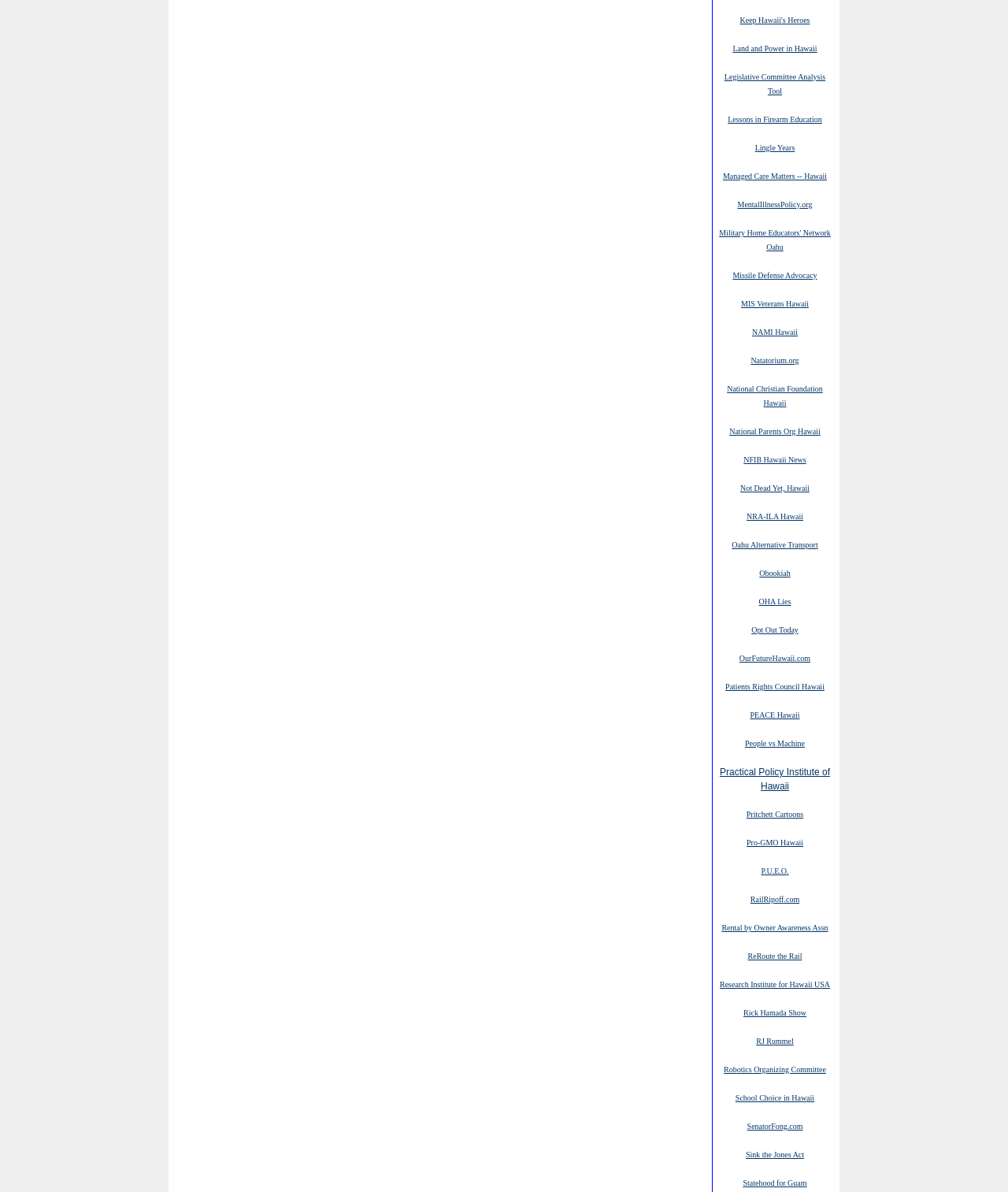Please provide a one-word or short phrase answer to the question:
Is there a link with the text 'Opt Out Today'?

Yes